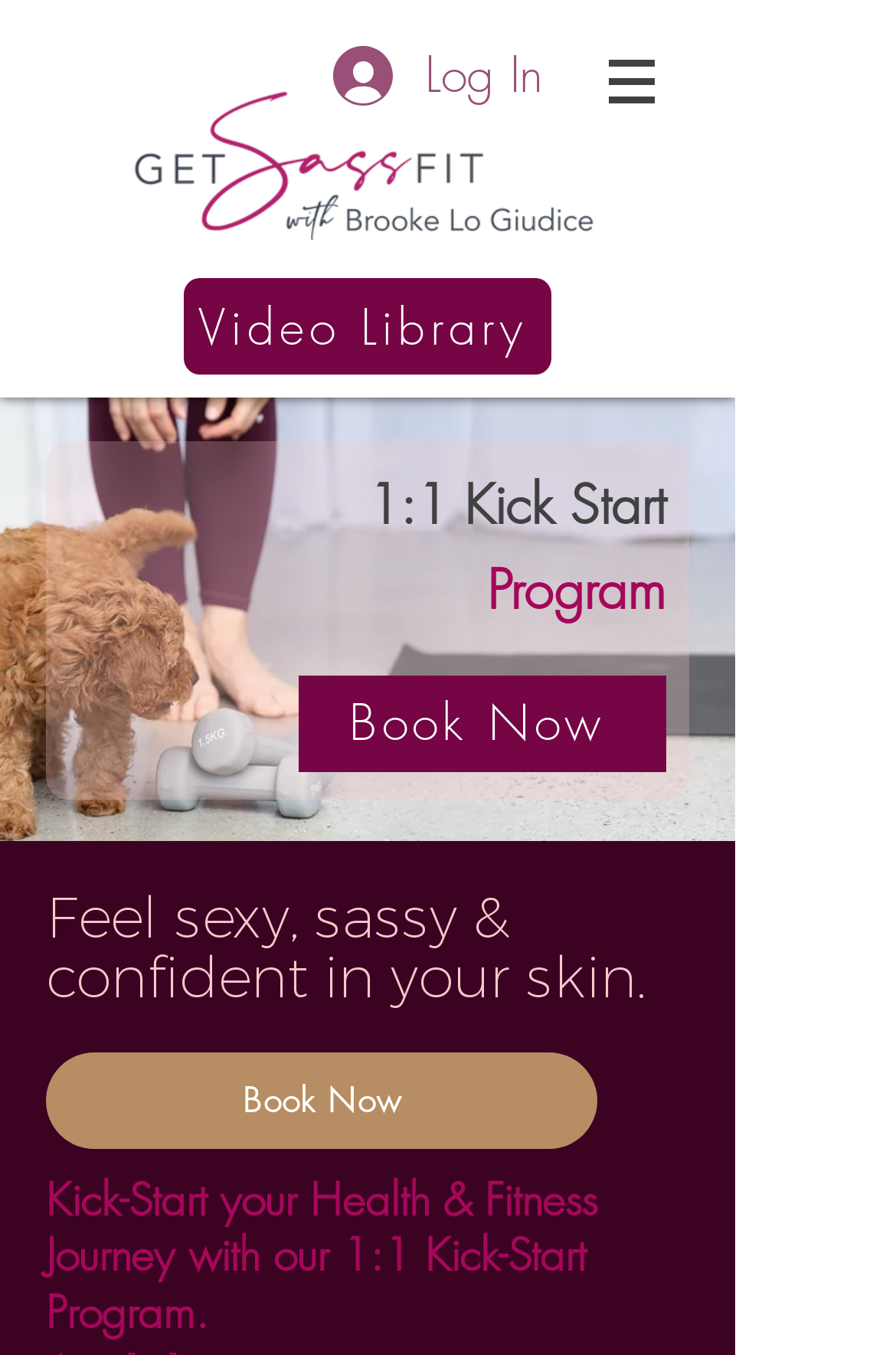Detail the webpage's structure and highlights in your description.

The webpage is promoting a fitness program called "1:1 Kick Start" that aims to help users feel confident, sexy, and sassy in their own skin. At the top left corner, there is a button labeled "Log In" accompanied by a small image. To the right of the login button, there is a navigation menu labeled "Site" with a dropdown menu icon.

Below the navigation menu, there is a large image that takes up most of the width of the page, with a pink and white theme. Above this image, there is a link labeled "Video Library" and an image of a person exercising.

The main content of the page is divided into two sections. On the left side, there is a heading that reads "1:1 Kick Start Program" followed by a brief description of the program. Below this, there is a call-to-action button labeled "Book Now". On the right side, there is a heading that reads "Feel sexy, sassy & confident in your skin" followed by another call-to-action button labeled "Book Now". 

At the bottom of the page, there is a paragraph of text that summarizes the benefits of the program, stating that it can help users kick-start their health and fitness journey.